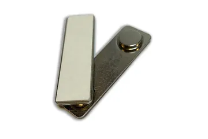Give a detailed account of the visual elements in the image.

The image features a magnetic badge clip designed for attaching ID cards securely. This clip is characterized by its sleek, metallic design, featuring a flat rectangular clip that holds the ID card in place, along with an adhesive component on one side. It is crafted for convenience, allowing users to effortlessly stick their ID cards to clothing without causing any damage, thanks to the use of magnets. This particular badge clip is sold in packs of 50, making it a practical choice for organizations looking to provide multiple ID holders. The product description highlights its utility for both personal and professional settings, ensuring that identification is both easily accessible and securely displayed. The price for this magnetic badge clip is $99.00, and a purchase option is available for interested buyers.